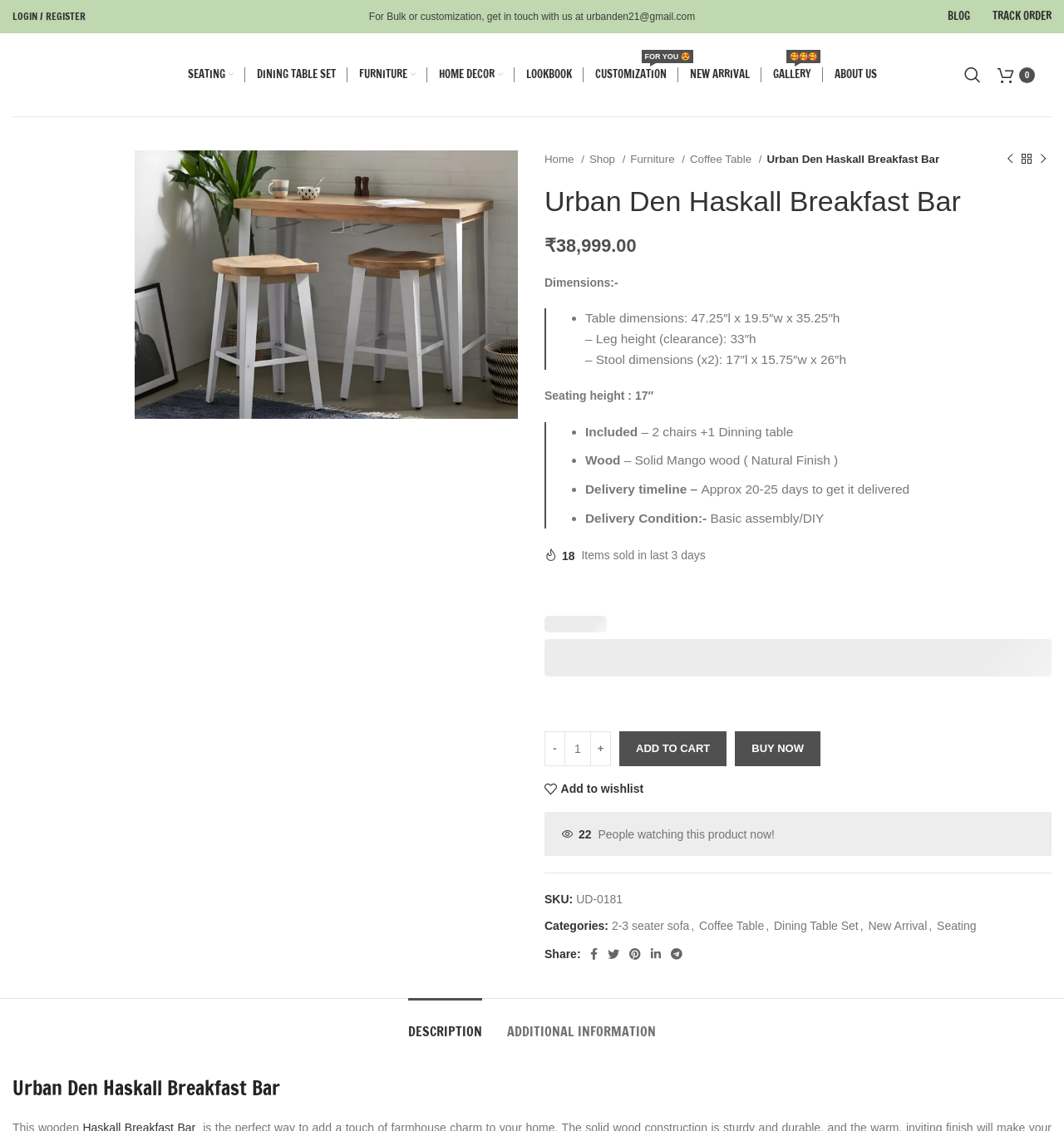Determine the bounding box coordinates of the UI element described below. Use the format (top-left x, top-left y, bottom-right x, bottom-right y) with floating point numbers between 0 and 1: Coffee Table

[0.648, 0.133, 0.716, 0.149]